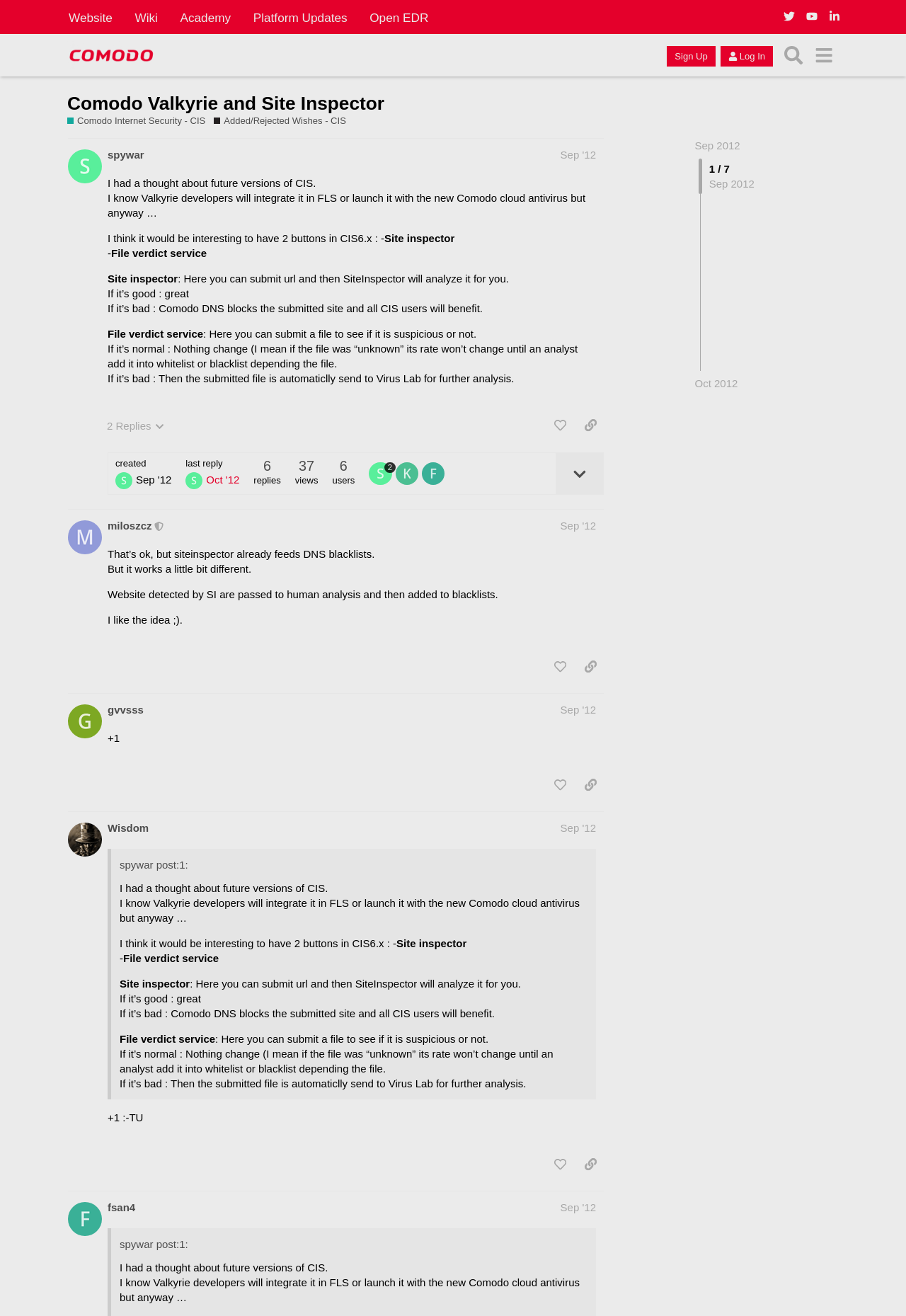Please identify the coordinates of the bounding box for the clickable region that will accomplish this instruction: "Go to the Comodo Forum homepage".

[0.074, 0.031, 0.172, 0.053]